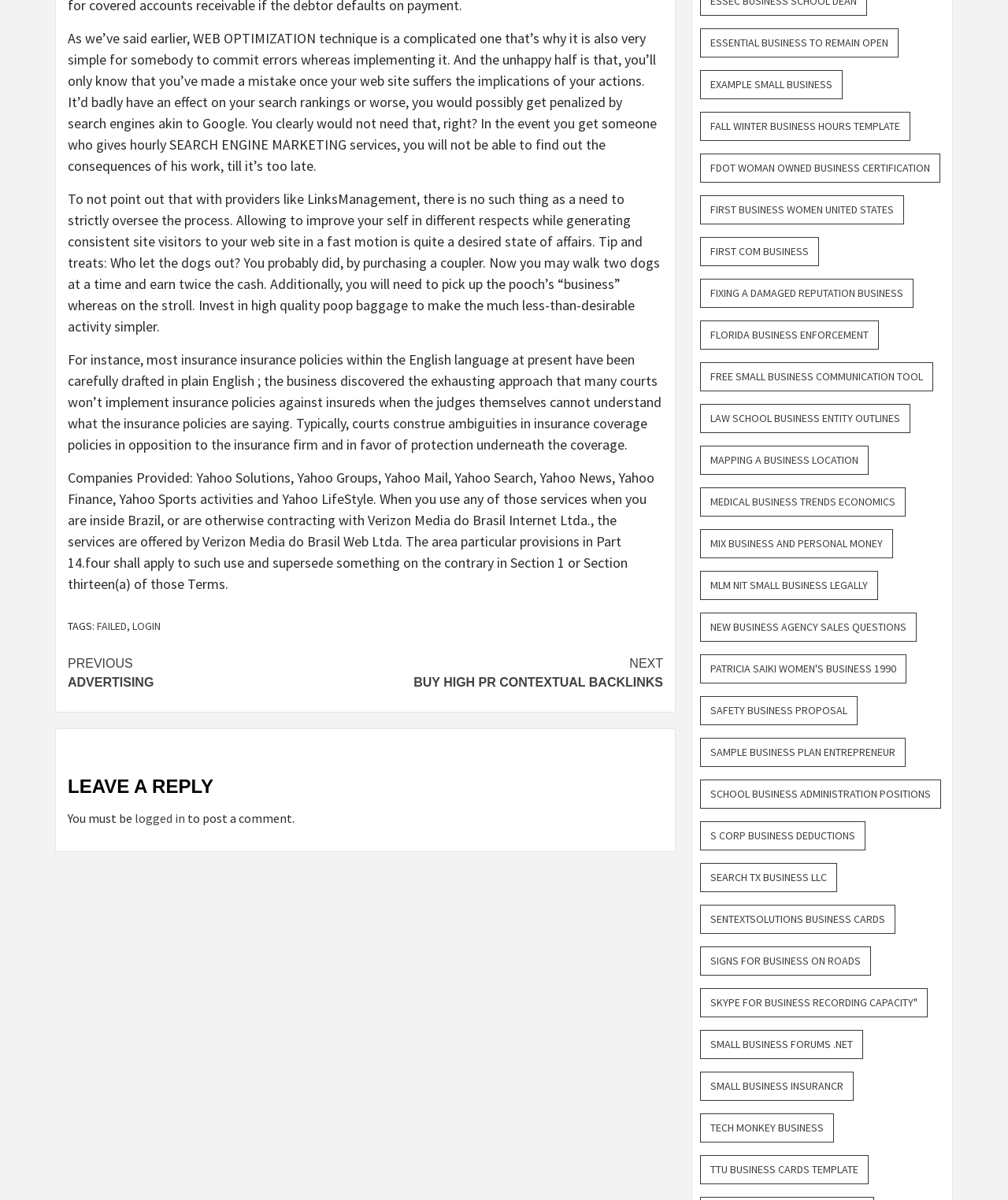Please find the bounding box coordinates of the element that must be clicked to perform the given instruction: "click on 'LEAVE A REPLY' button". The coordinates should be four float numbers from 0 to 1, i.e., [left, top, right, bottom].

[0.067, 0.637, 0.658, 0.674]